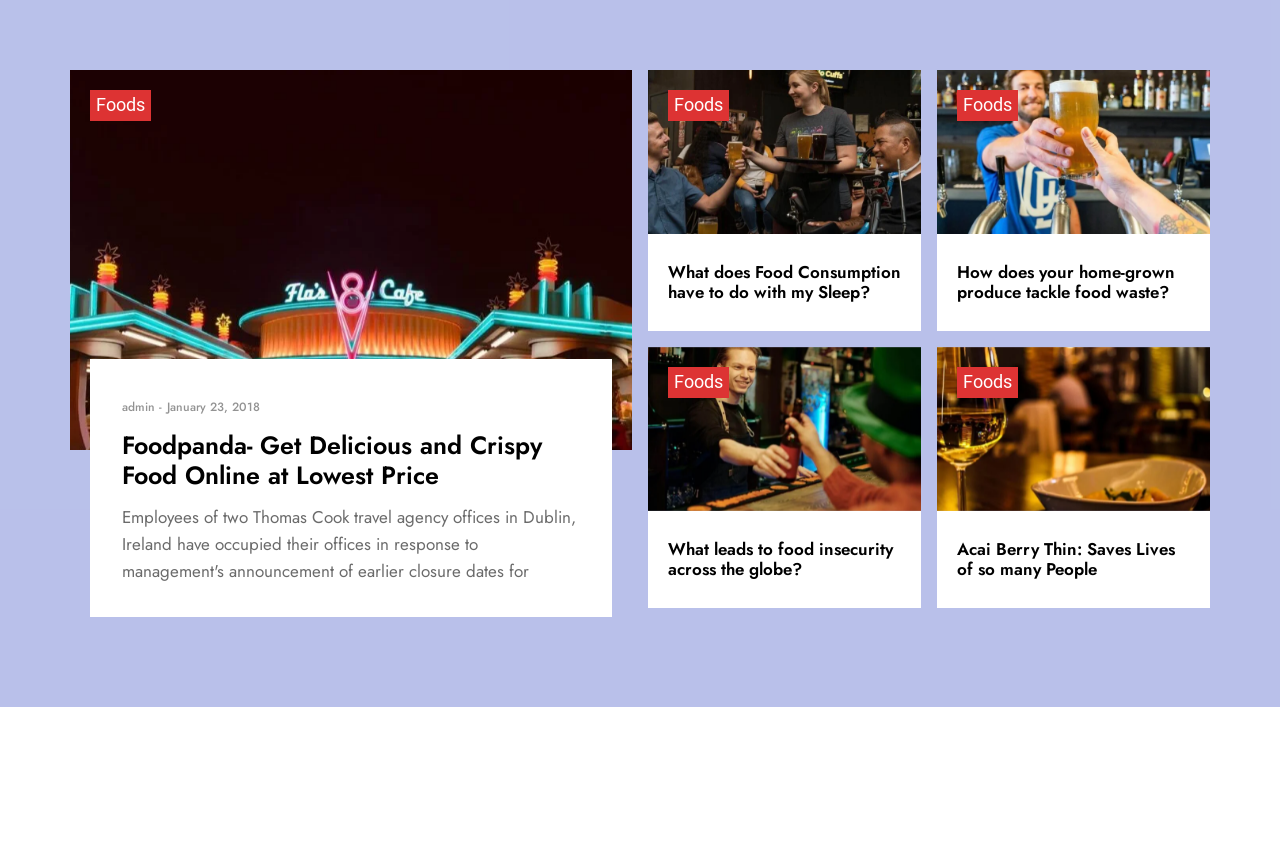Identify the bounding box coordinates for the region of the element that should be clicked to carry out the instruction: "read news about Foodpanda". The bounding box coordinates should be four float numbers between 0 and 1, i.e., [left, top, right, bottom].

[0.095, 0.507, 0.453, 0.578]